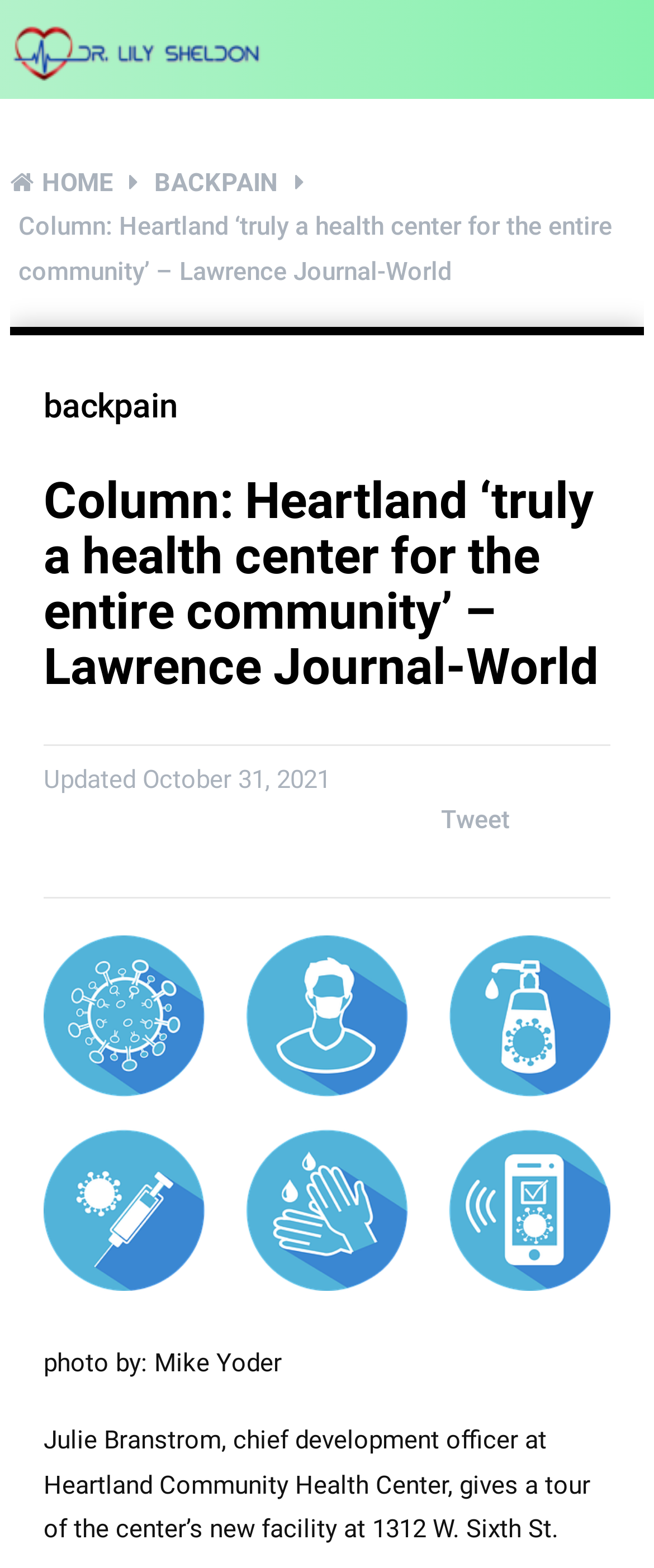What is the name of the health center mentioned in the article?
Please respond to the question with a detailed and well-explained answer.

The article mentions 'Heartland Community Health Center' as the name of the health center being discussed. This information can be found in the title of the article and the content of the webpage.